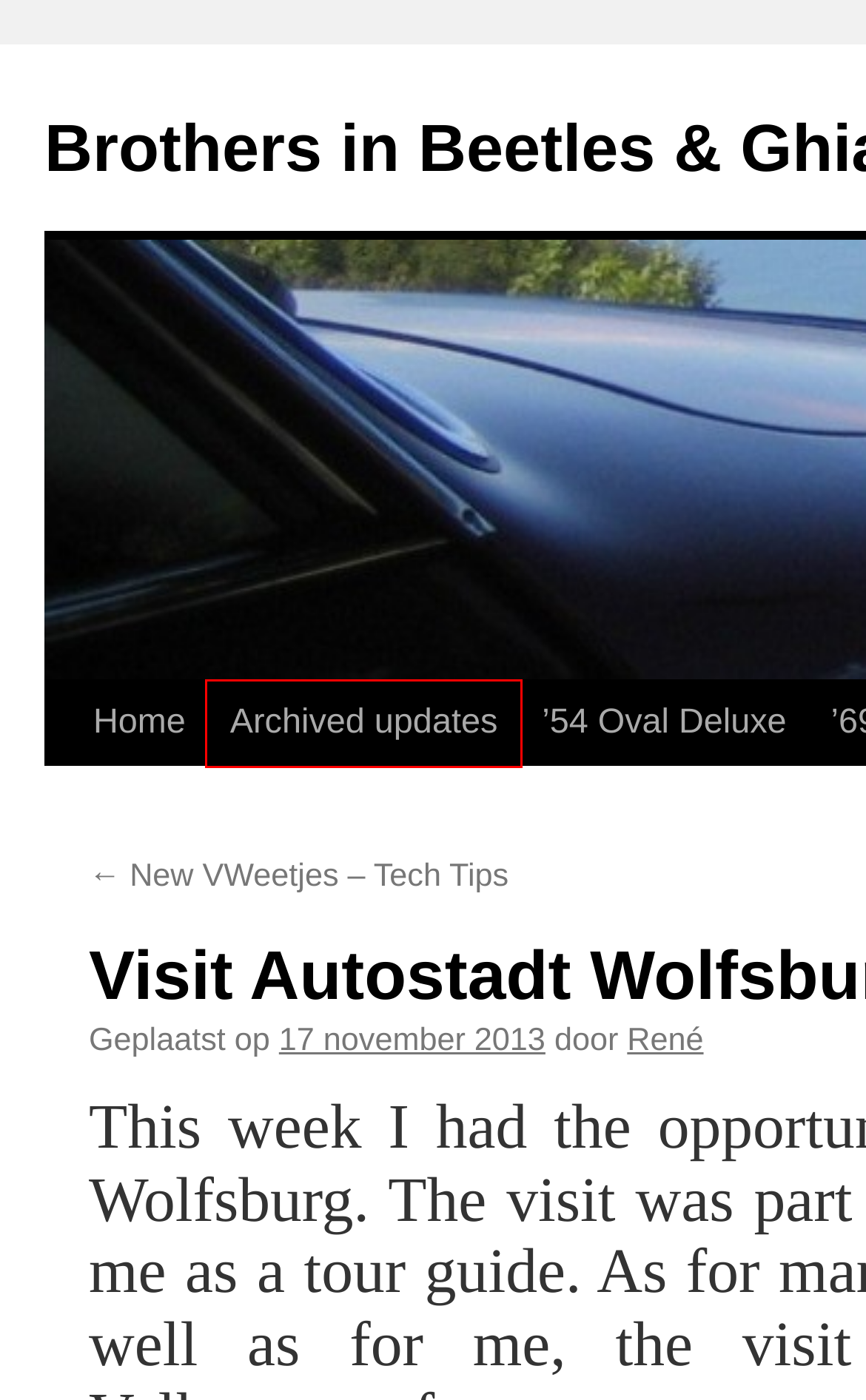Given a screenshot of a webpage featuring a red bounding box, identify the best matching webpage description for the new page after the element within the red box is clicked. Here are the options:
A. René | Brothers in Beetles & Ghia's
B. februari | 2014 | Brothers in Beetles & Ghia's
C. VWeetjes | Brothers in Beetles & Ghia's
D. juni | 2014 | Brothers in Beetles & Ghia's
E. New VWeetjes – Tech Tips | Brothers in Beetles & Ghia's
F. Archived updates | Brothers in Beetles & Ghia's
G. mei | 2014 | Brothers in Beetles & Ghia's
H. ’54 Oval Deluxe | Brothers in Beetles & Ghia's

F